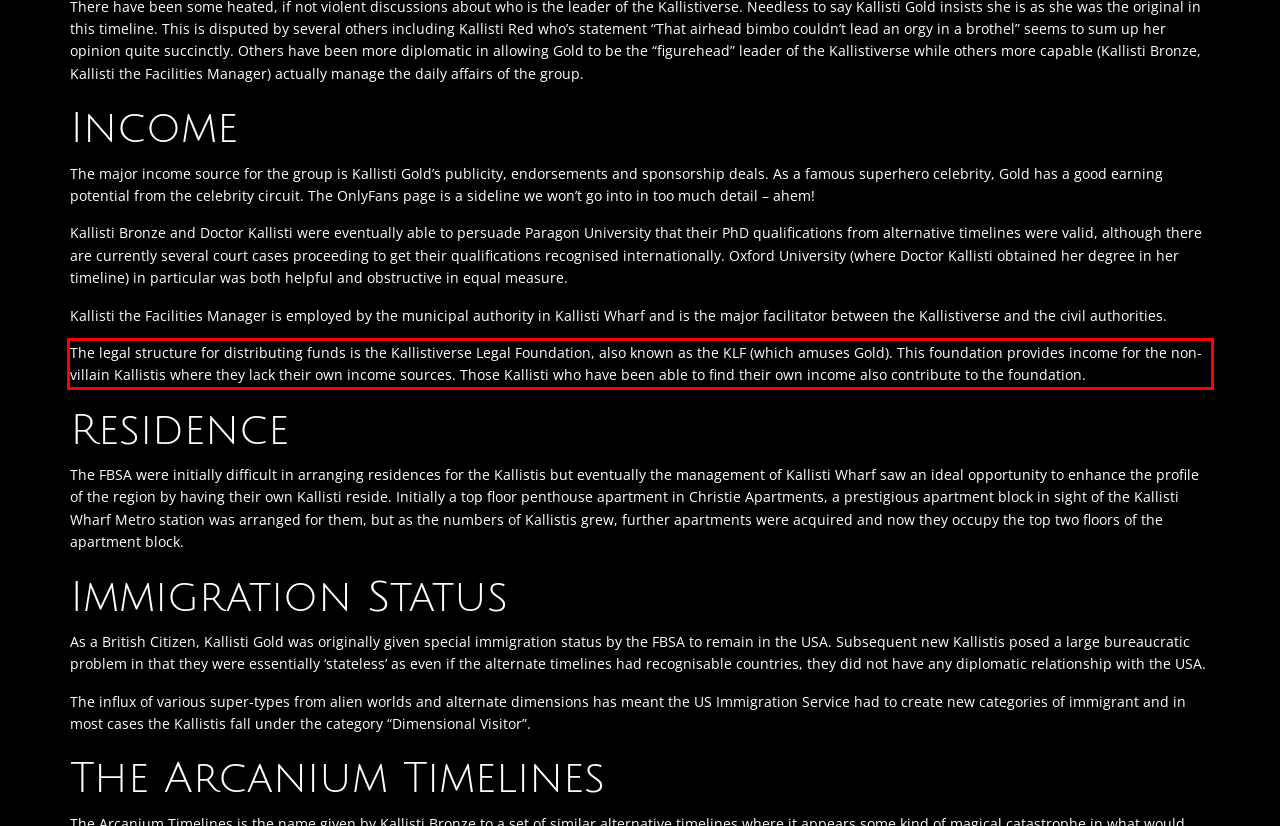Identify and transcribe the text content enclosed by the red bounding box in the given screenshot.

The legal structure for distributing funds is the Kallistiverse Legal Foundation, also known as the KLF (which amuses Gold). This foundation provides income for the non-villain Kallistis where they lack their own income sources. Those Kallisti who have been able to find their own income also contribute to the foundation.